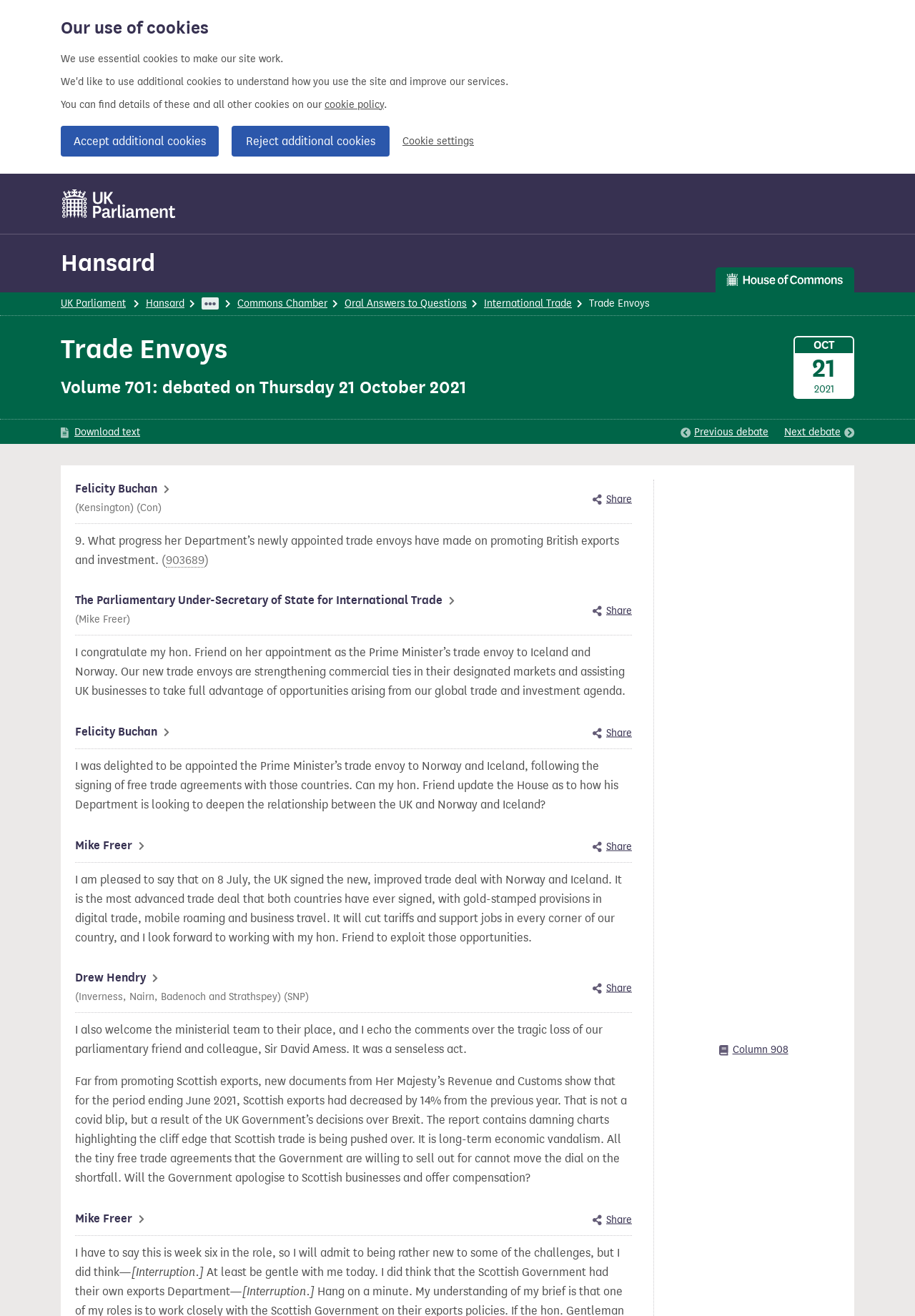Who is the Prime Minister’s trade envoy to Iceland and Norway?
From the image, respond with a single word or phrase.

Felicity Buchan